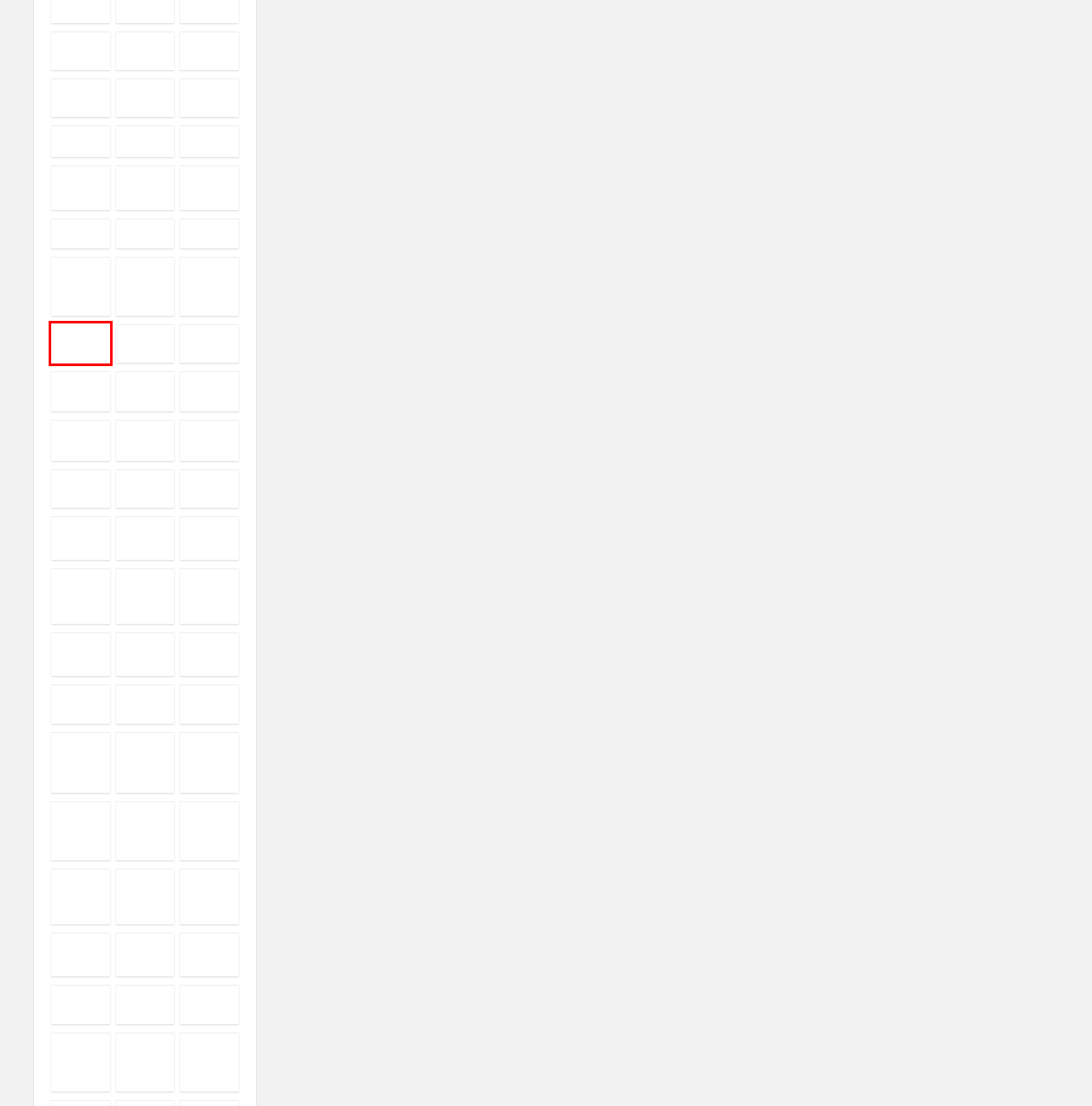With the provided screenshot showing a webpage and a red bounding box, determine which webpage description best fits the new page that appears after clicking the element inside the red box. Here are the options:
A. Autoeurope promo code | Couponfollowers
B. Bespoke Discounts Code 2024 | Couponfollowers
C. Bobore Coupon Code | Couponfollowers
D. AWeber Coupon Code | Couponfollowers
E. BoxUp Discounts Code | Couponfollowers
F. AreYouGame Coupon Code | Couponfollowers
G. Blueapron discount code | Couponfollowers
H. Atlantova Promo Code | Couponfollowers

H